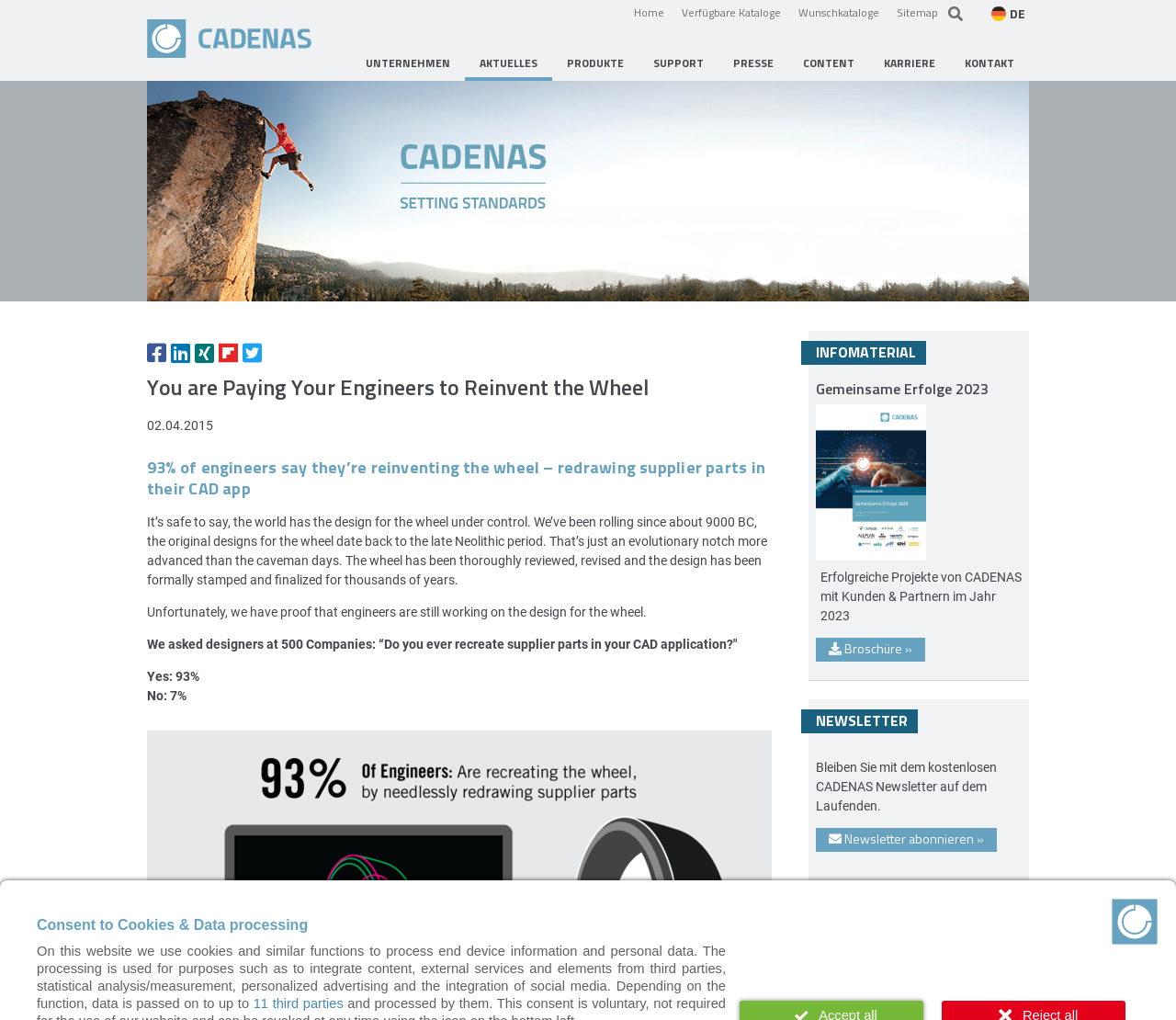Identify the bounding box coordinates of the clickable section necessary to follow the following instruction: "Search for a exam code or vendor". The coordinates should be presented as four float numbers from 0 to 1, i.e., [left, top, right, bottom].

None